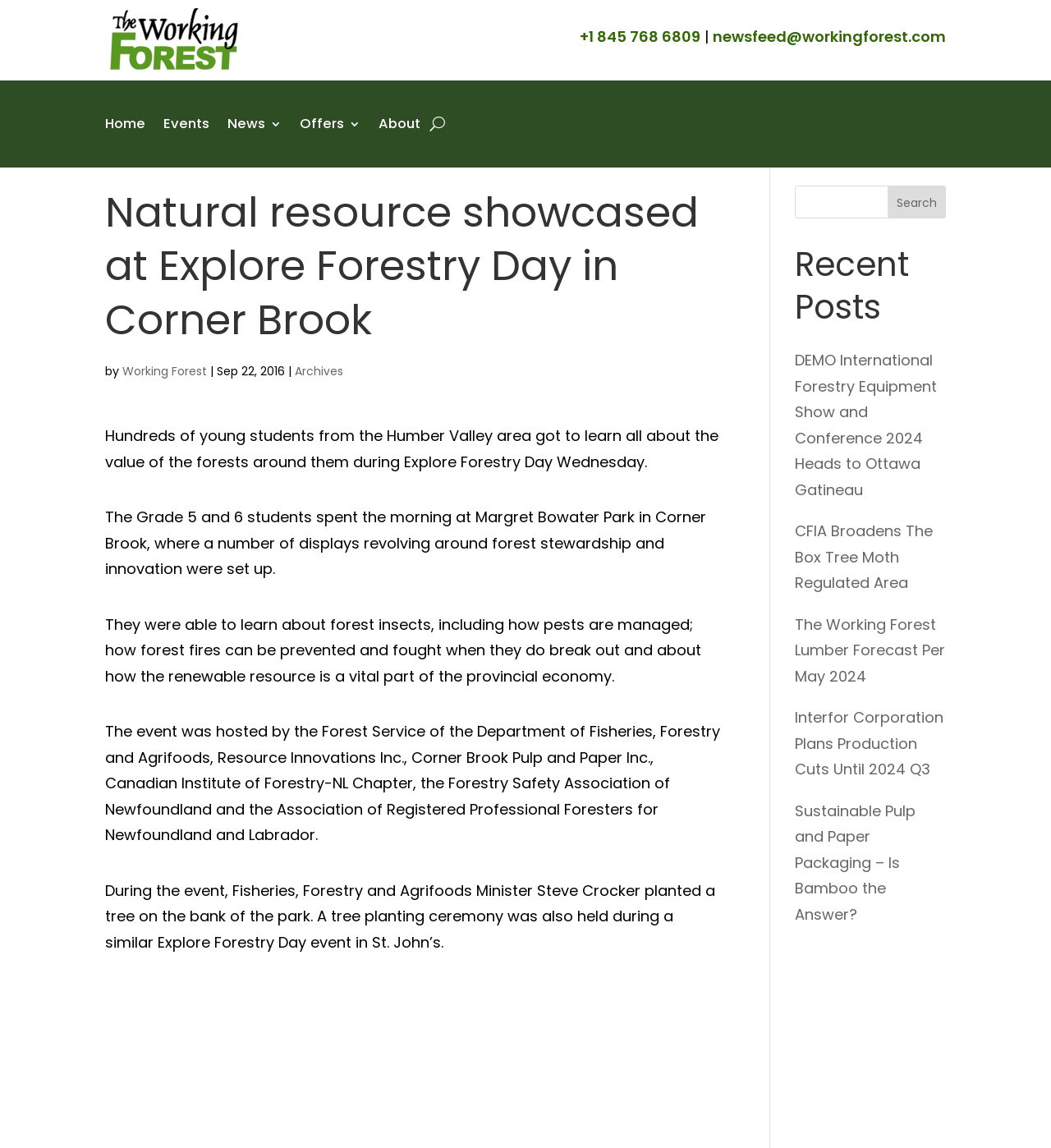Identify the bounding box coordinates for the element you need to click to achieve the following task: "Read the 'News 3' article". The coordinates must be four float values ranging from 0 to 1, formatted as [left, top, right, bottom].

[0.216, 0.081, 0.268, 0.135]